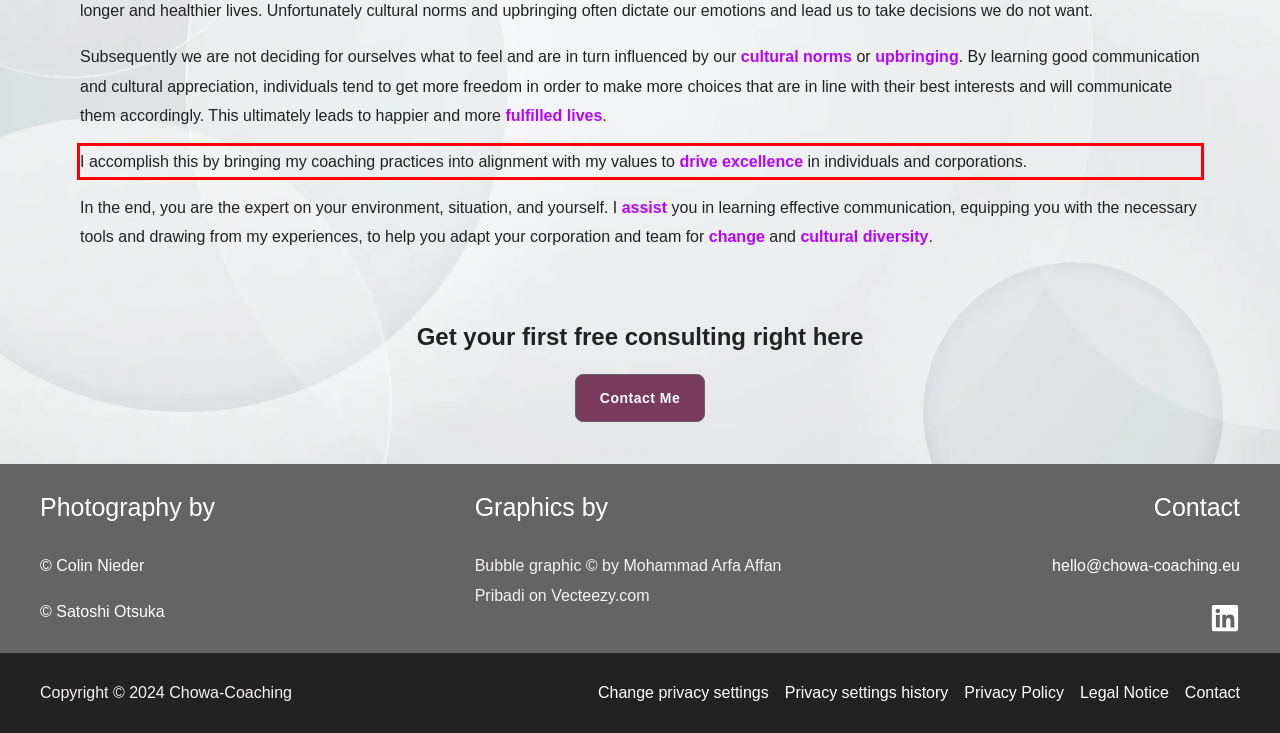Given a screenshot of a webpage, identify the red bounding box and perform OCR to recognize the text within that box.

I accomplish this by bringing my coaching practices into alignment with my values to drive excellence in individuals and corporations.